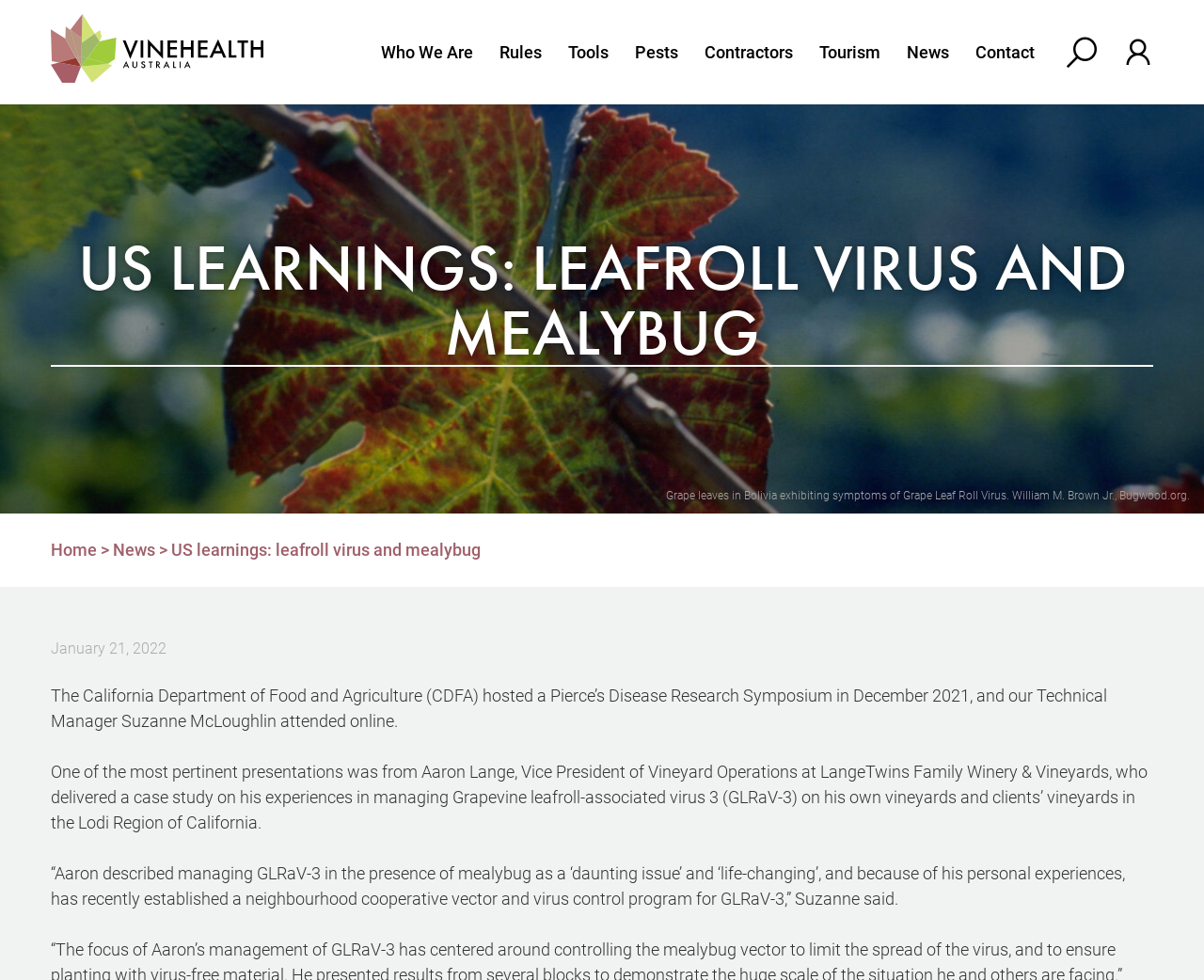What is the date of the article?
Answer the question based on the image using a single word or a brief phrase.

January 21, 2022